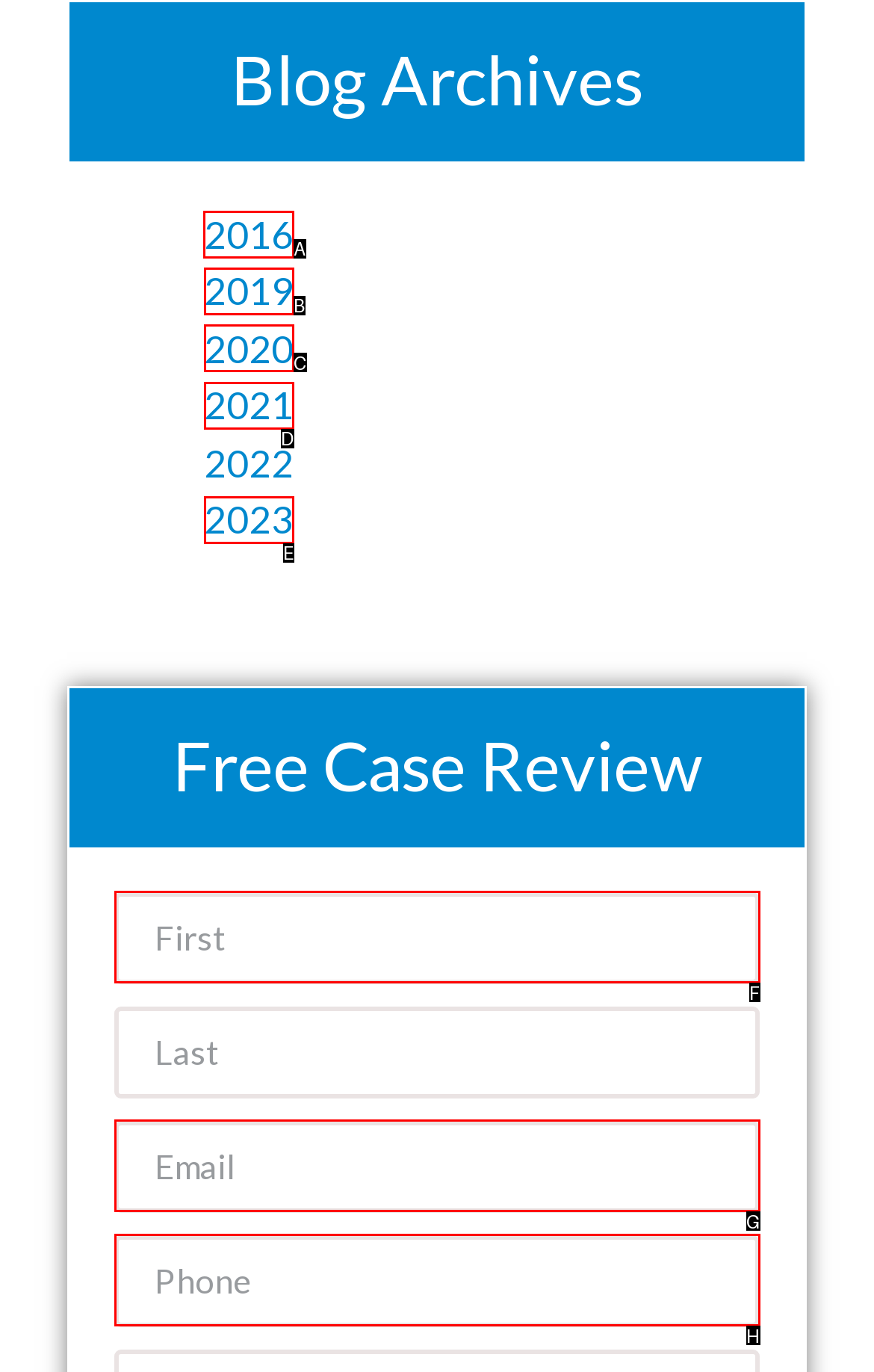Select the correct UI element to click for this task: Click 2016.
Answer using the letter from the provided options.

A